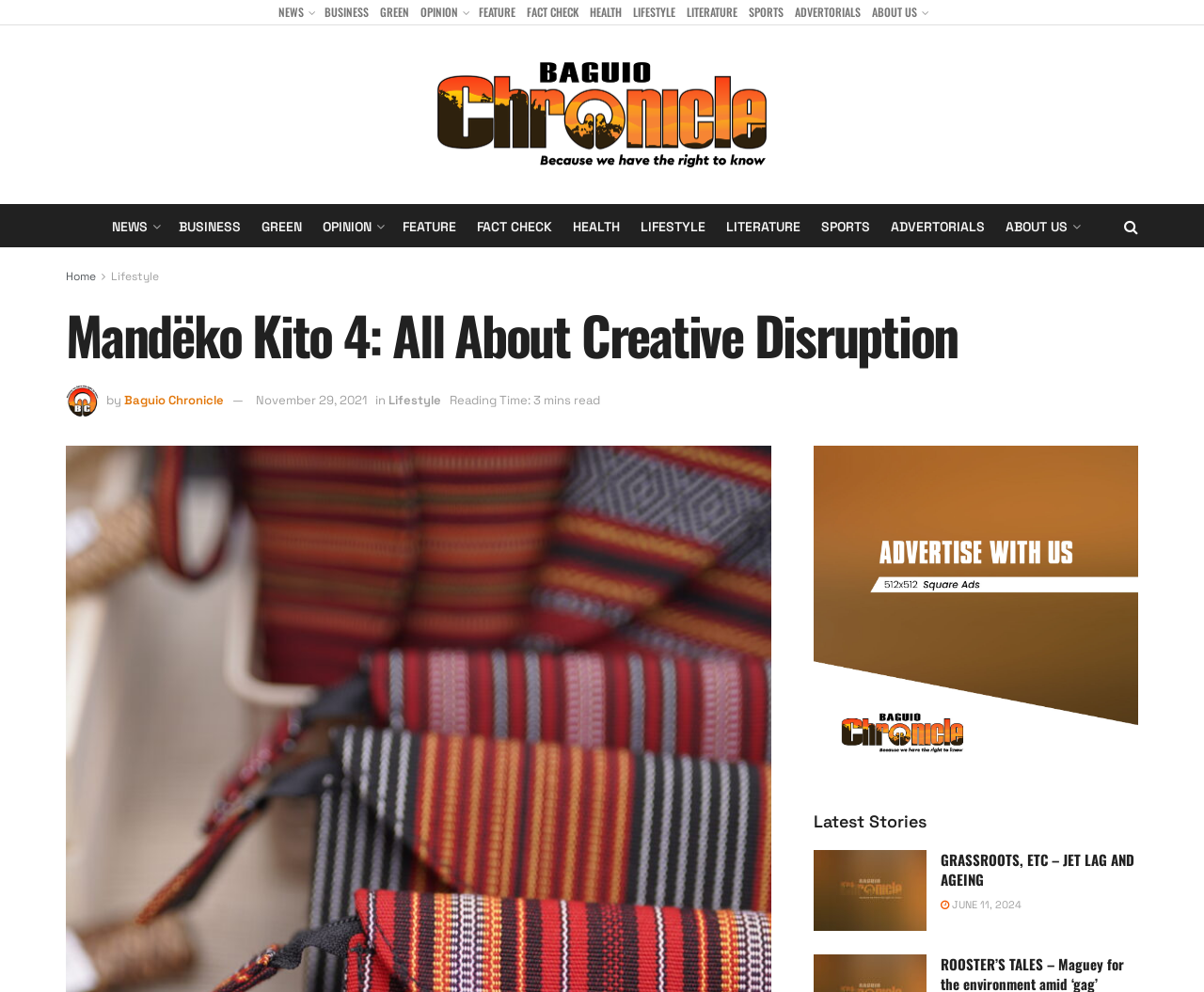What is the category of the article?
Using the image, respond with a single word or phrase.

Lifestyle